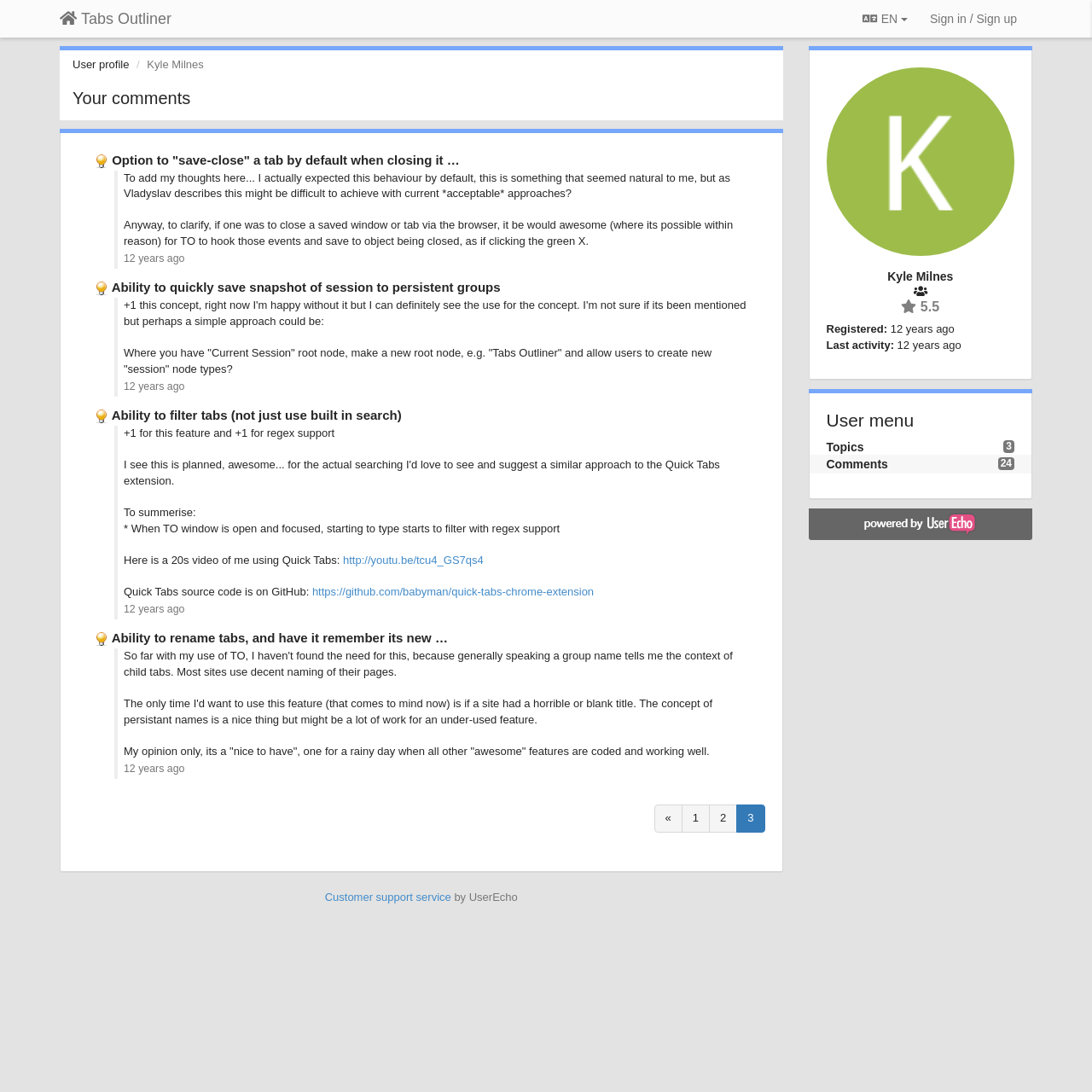What is the username of the profile owner?
By examining the image, provide a one-word or phrase answer.

Kyle Milnes